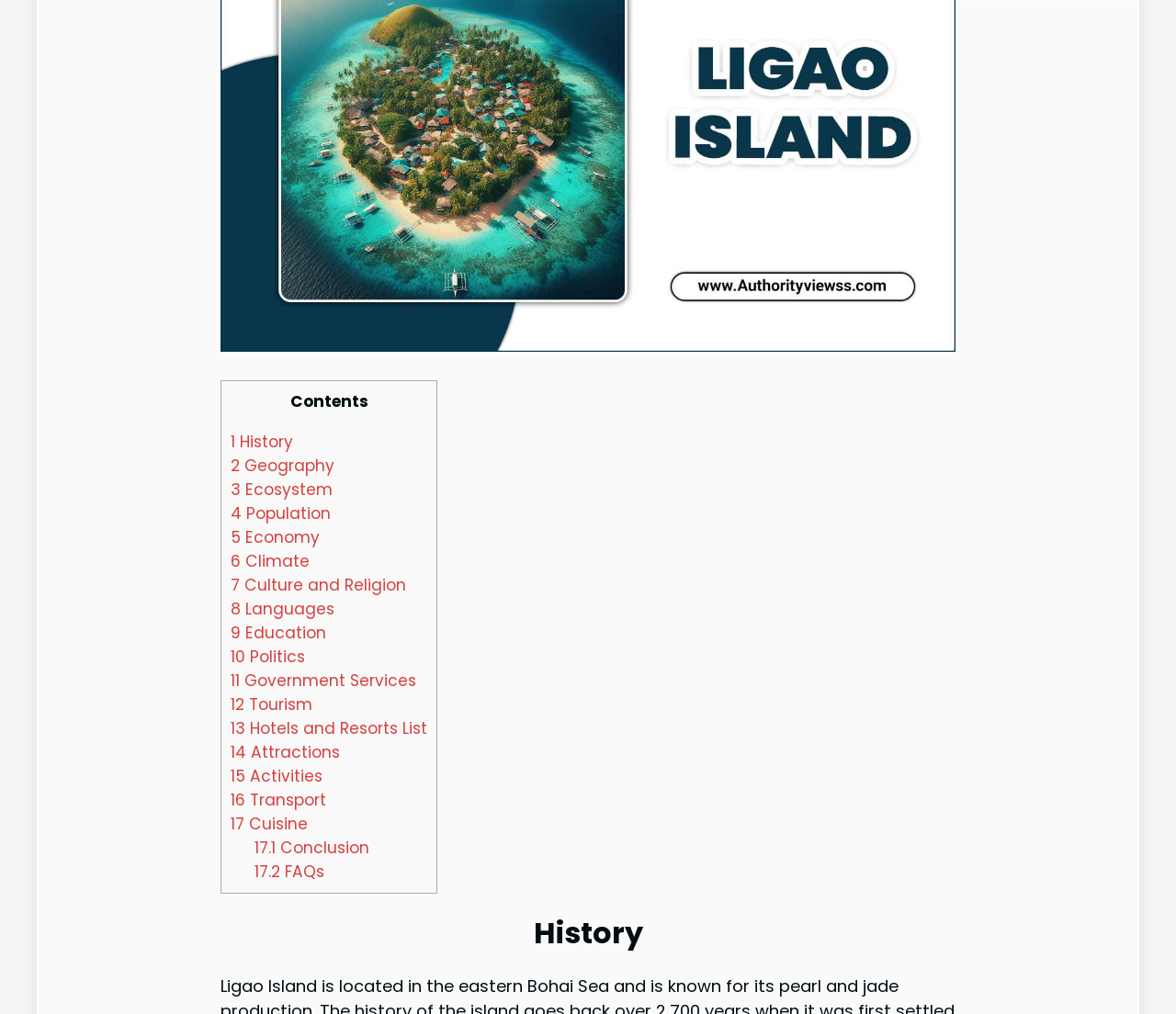Please pinpoint the bounding box coordinates for the region I should click to adhere to this instruction: "explore culture and religion".

[0.196, 0.566, 0.345, 0.588]